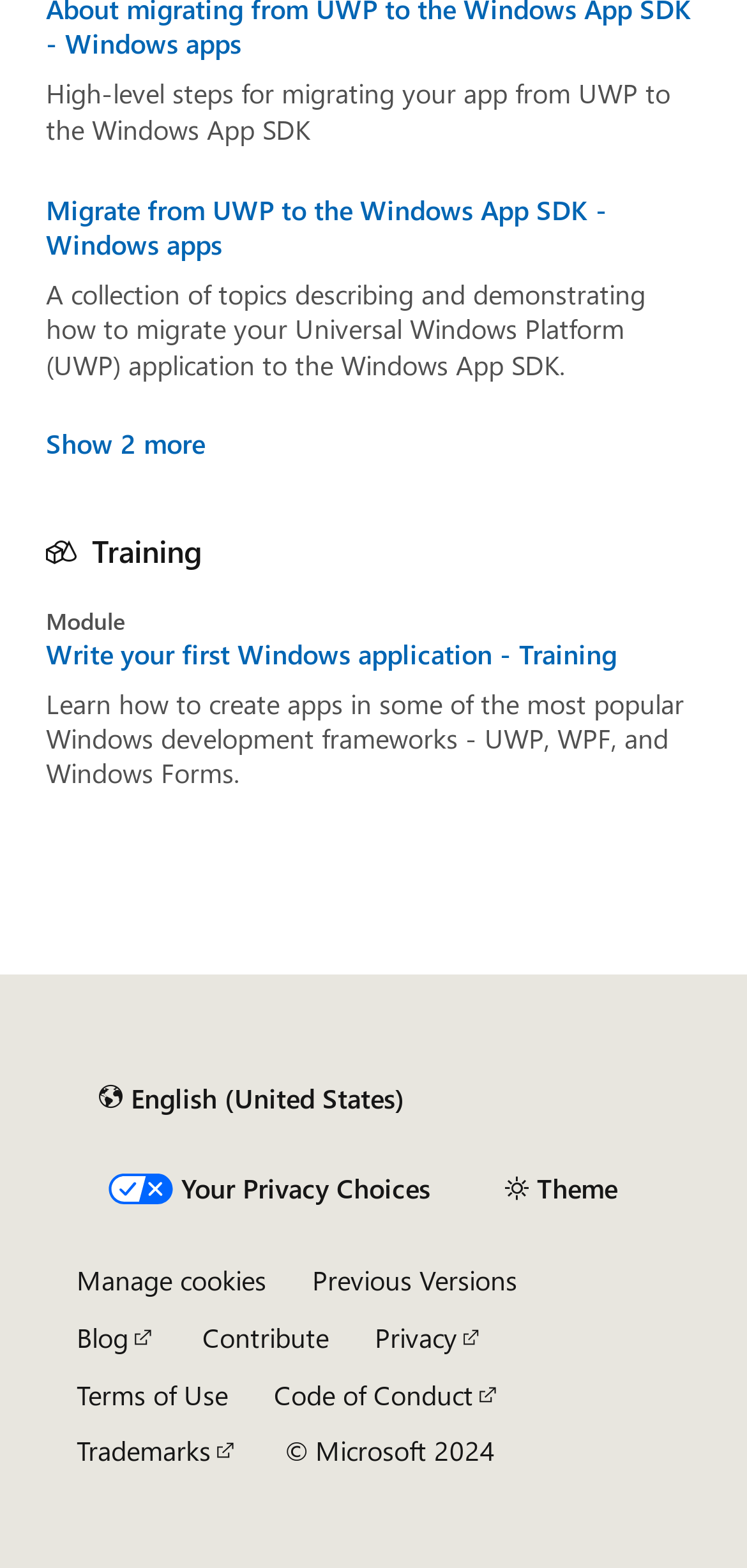What is the topic of the article?
Look at the screenshot and respond with one word or a short phrase.

Migrating UWP to Windows App SDK